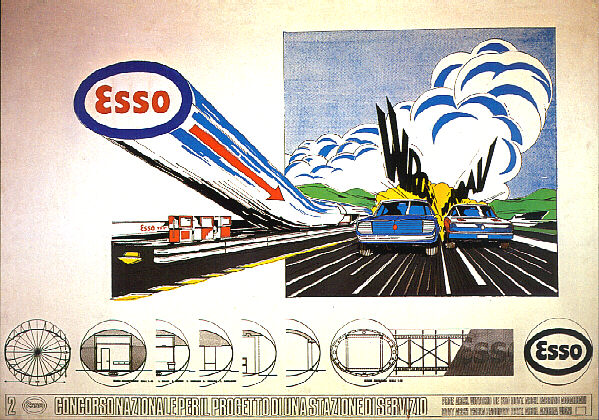What is below the main illustration?
Based on the visual, give a brief answer using one word or a short phrase.

Technical drawings and plans